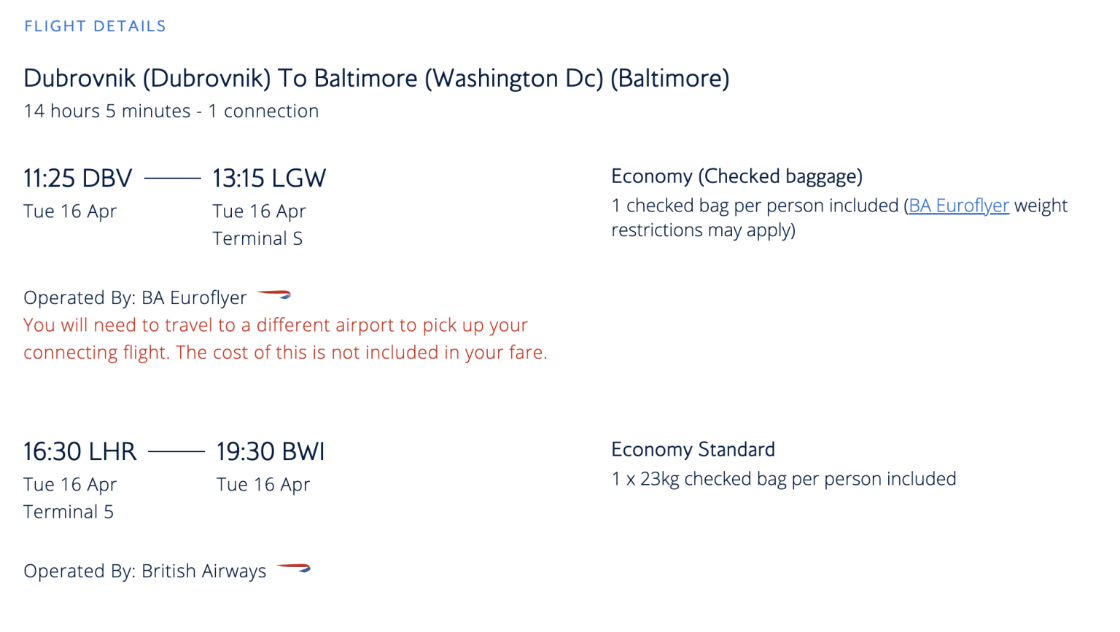Which airline operates the second segment?
Based on the image, provide your answer in one word or phrase.

British Airways